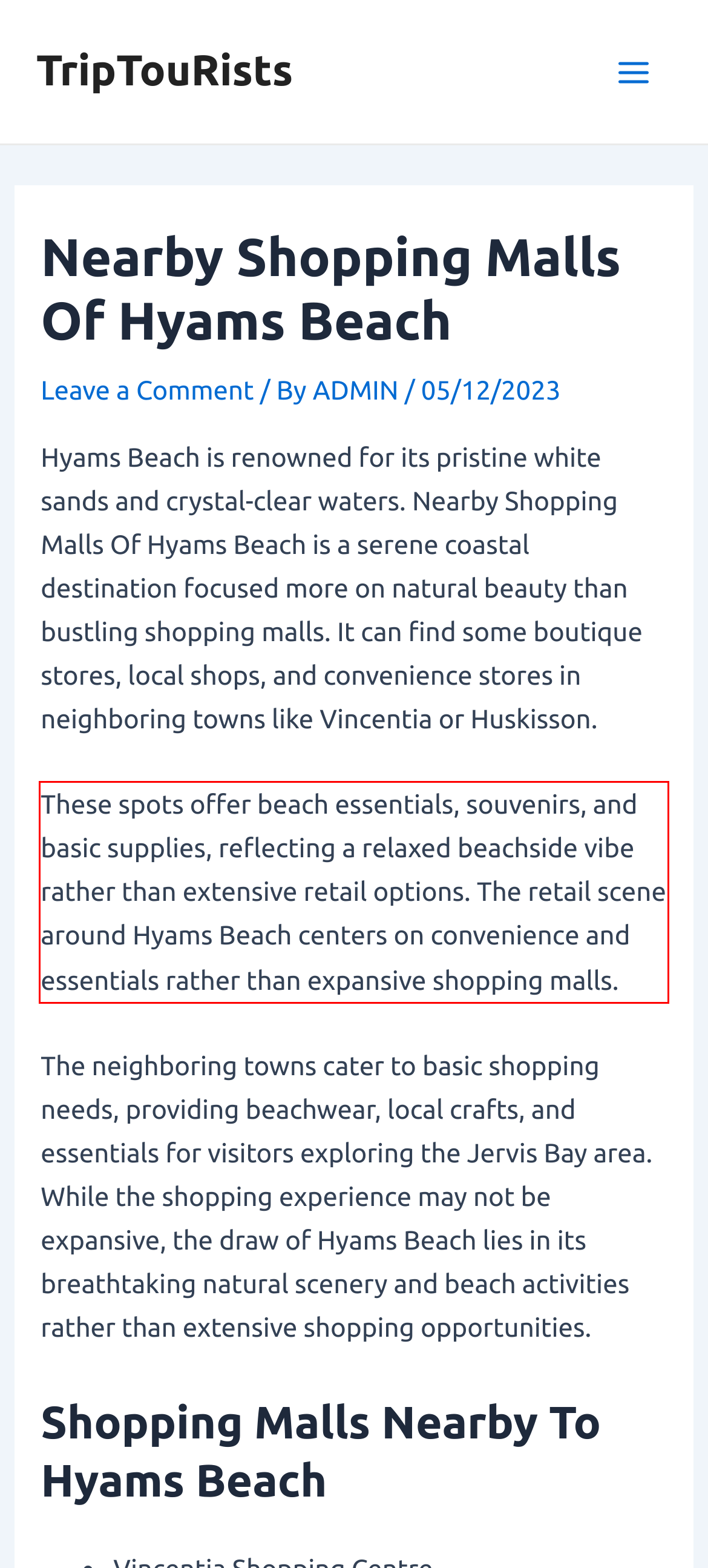Please identify the text within the red rectangular bounding box in the provided webpage screenshot.

These spots offer beach essentials, souvenirs, and basic supplies, reflecting a relaxed beachside vibe rather than extensive retail options. The retail scene around Hyams Beach centers on convenience and essentials rather than expansive shopping malls.